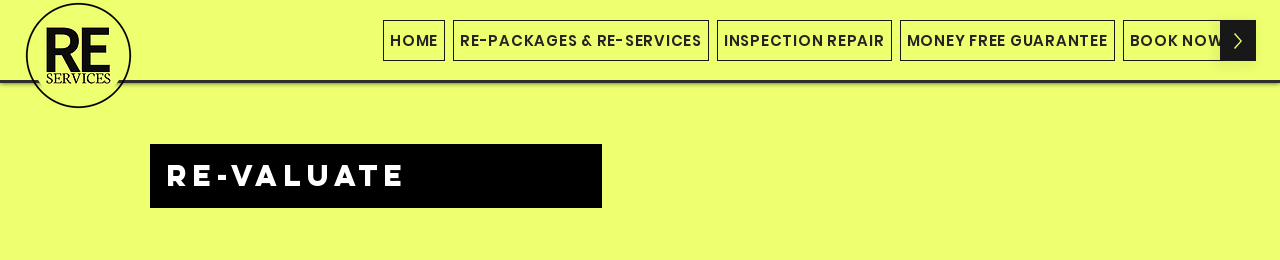Please use the details from the image to answer the following question comprehensively:
How many links are present in the navigation bar?

The question asks about the number of links present in the navigation bar. Upon examining the image, it is clear that the navigation bar includes links to various services such as 'HOME', 'RE-PACKAGES & RE-SERVICES', 'INSPECTION REPAIR', 'MONEY FREE GUARANTEE', and 'BOOK NOW', which totals to 5 links, answering the question.